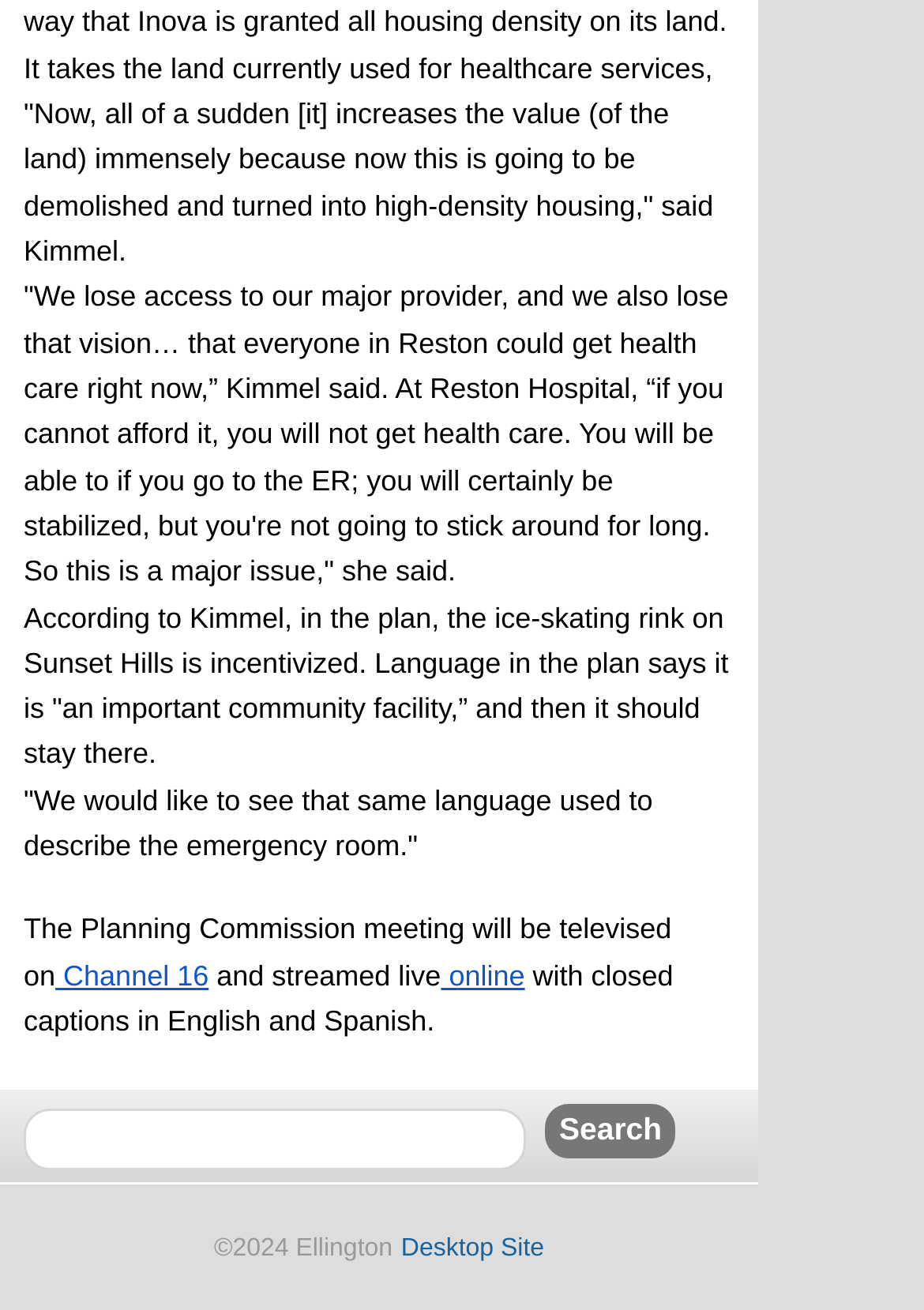Identify the bounding box for the described UI element. Provide the coordinates in (top-left x, top-left y, bottom-right x, bottom-right y) format with values ranging from 0 to 1: online

[0.477, 0.73, 0.568, 0.755]